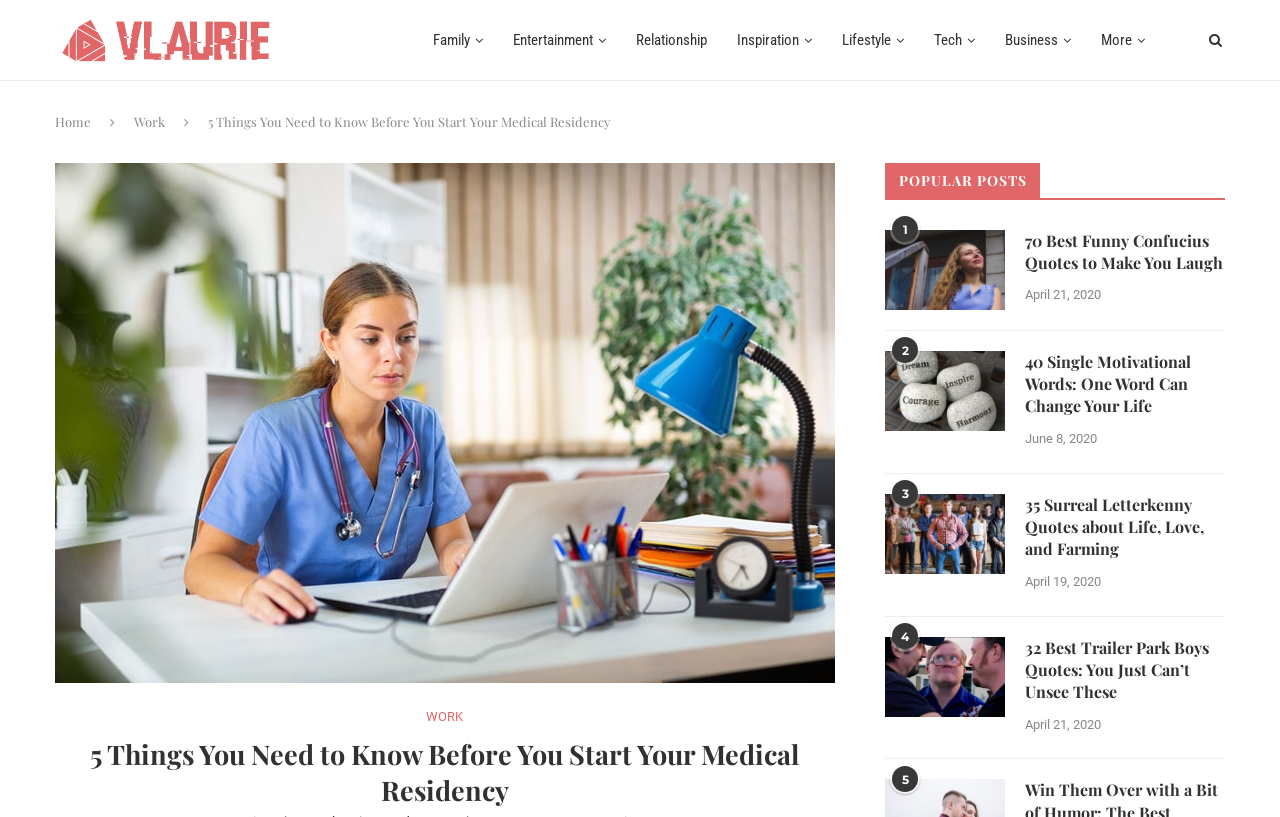Please indicate the bounding box coordinates for the clickable area to complete the following task: "Read the article '5 Things You Need to Know Before You Start Your Medical Residency'". The coordinates should be specified as four float numbers between 0 and 1, i.e., [left, top, right, bottom].

[0.162, 0.138, 0.477, 0.159]